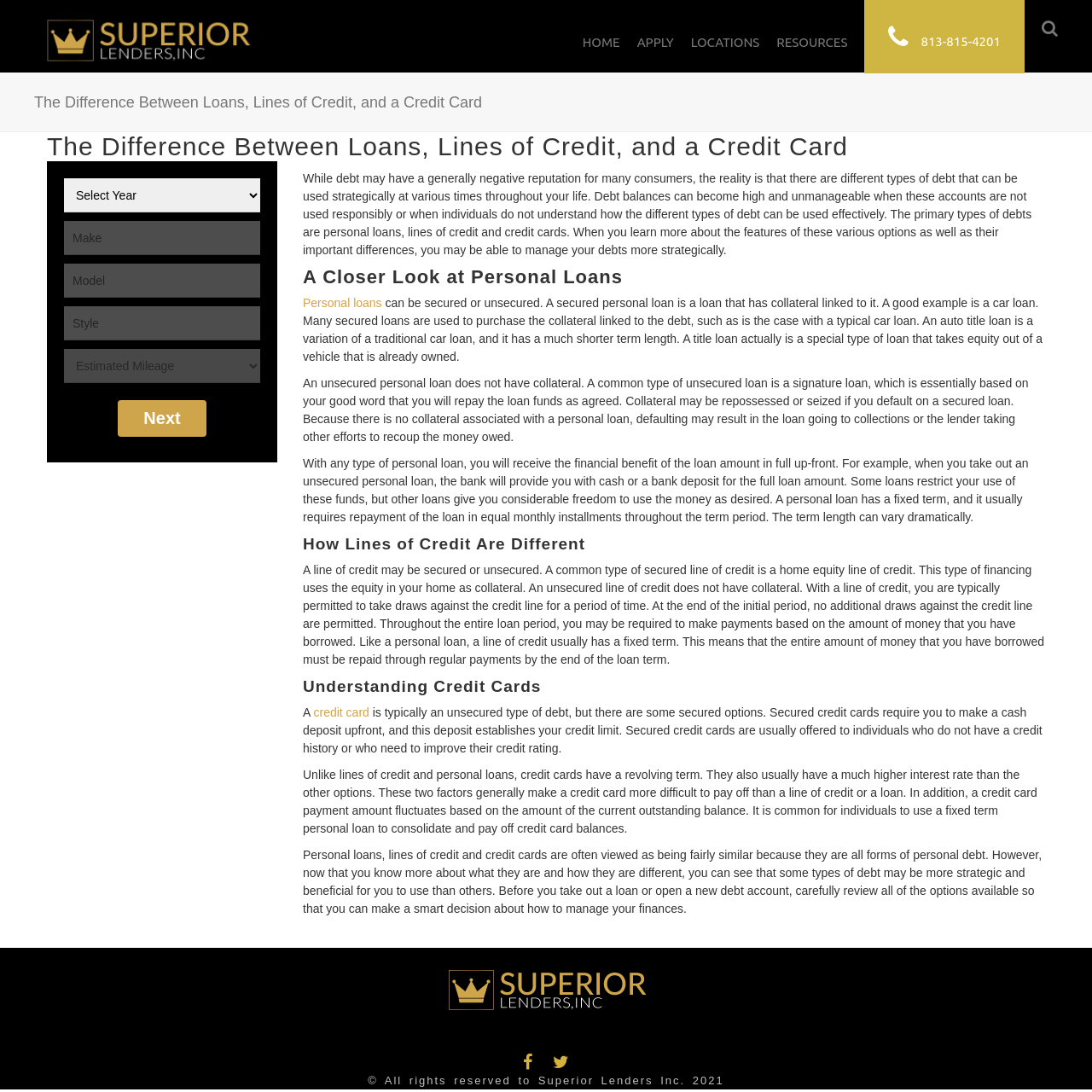What is the purpose of a secured personal loan?
Please provide a single word or phrase answer based on the image.

To purchase collateral